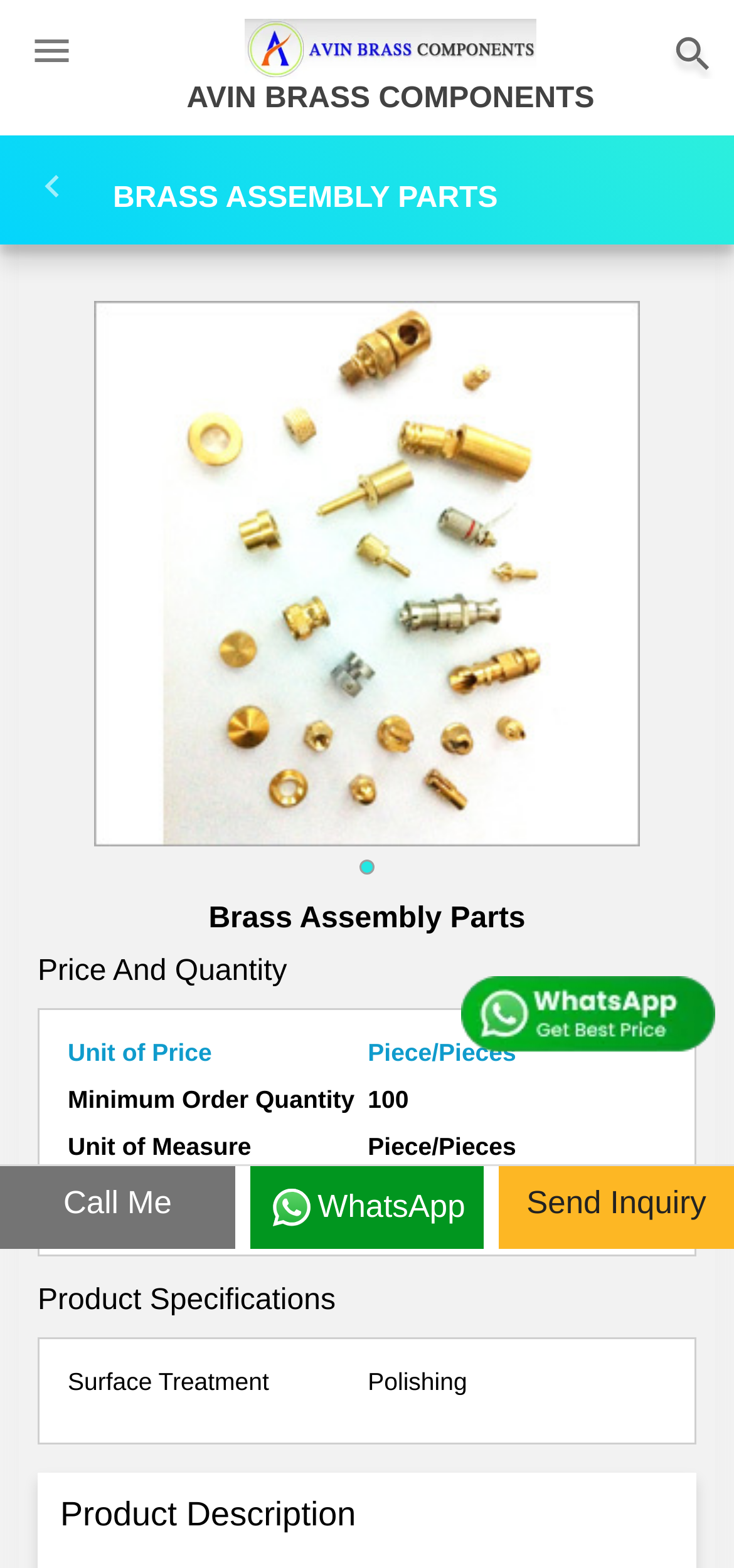Answer briefly with one word or phrase:
What is the minimum order quantity?

100